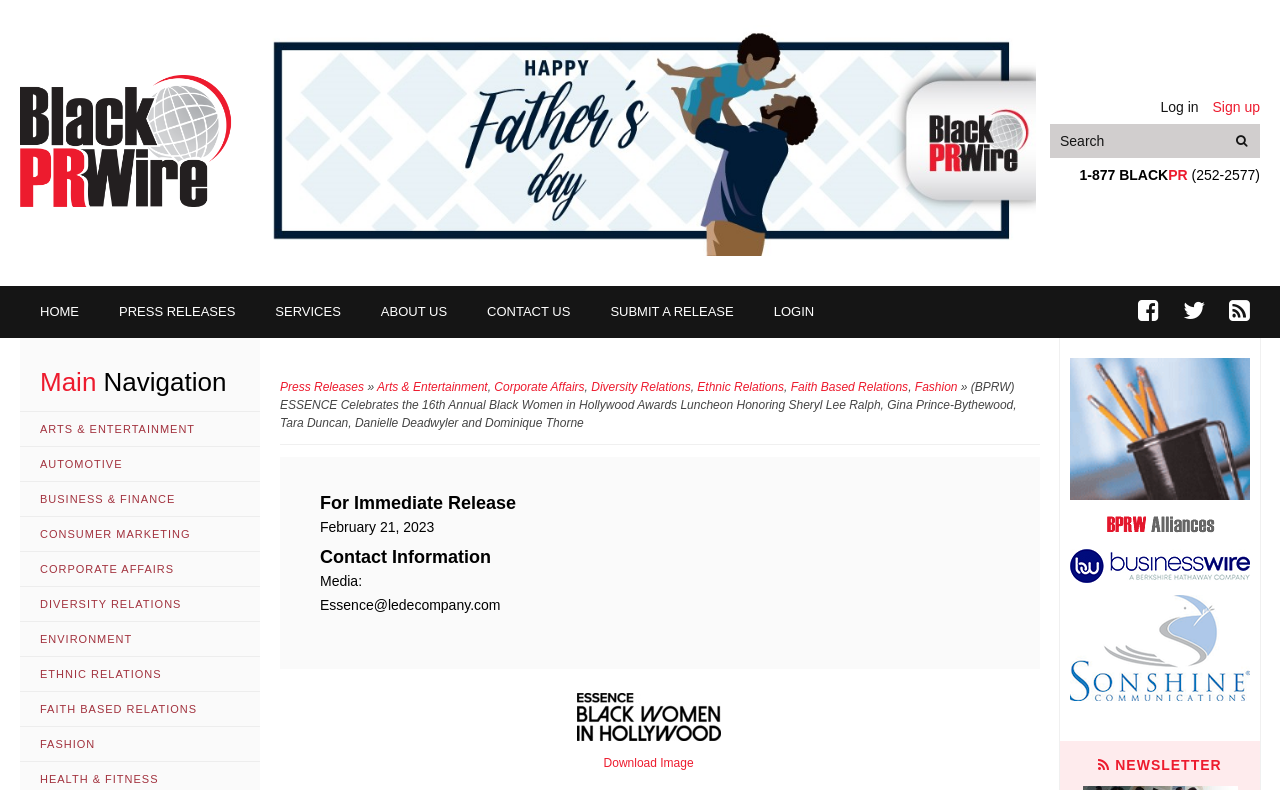Using the information from the screenshot, answer the following question thoroughly:
What is the phone number to contact Black PR Wire?

I found the phone number by looking at the top section of the webpage, where it says '1-877 BLACK (252-2577)'. This is likely the contact information for Black PR Wire.